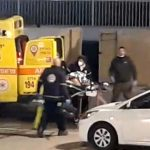Craft a detailed explanation of the image.

The image depicts a scene outside an ambulance where emergency responders are assisting an injured detainee. The individual on the stretcher is being carefully evacuated from the vehicle, highlighting the urgency of the situation. Attendants are wearing masks for safety, emphasizing the heightened health protocols. This moment captures one of the incidents related to the protests against police brutality. The context refers to the demonstrations that occurred after the death of Ahuvia Sandak, where concerns over police conduct and public safety have been front and center. The image is credited to "Free use," reflecting its availability for public awareness of such critical events.